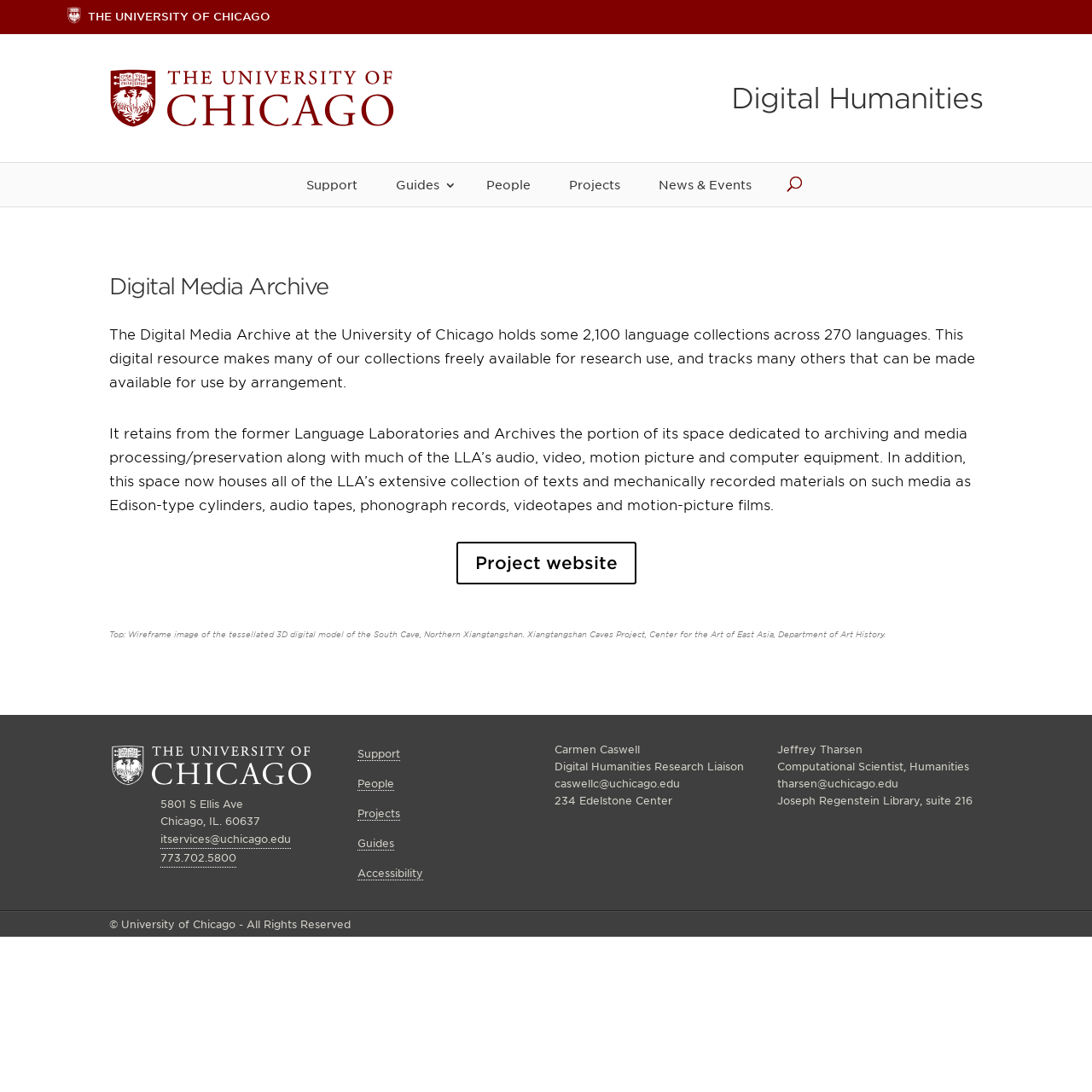Find and indicate the bounding box coordinates of the region you should select to follow the given instruction: "View 'Guides 3'".

[0.355, 0.152, 0.418, 0.187]